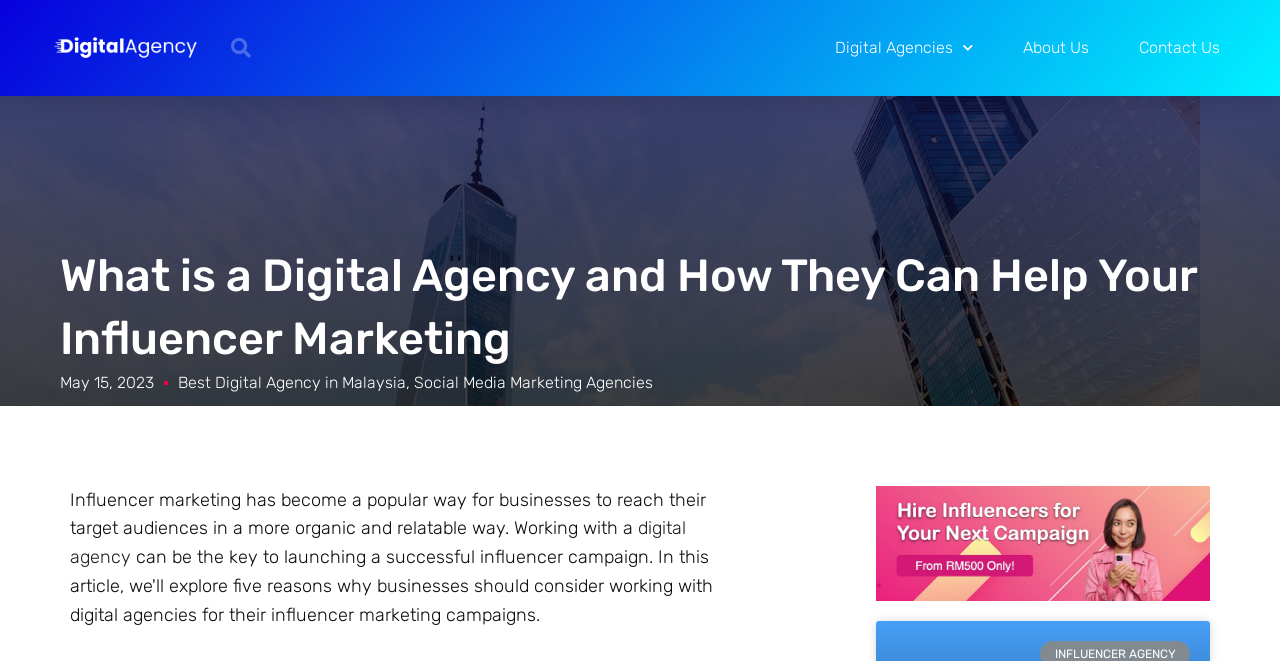Provide an in-depth caption for the elements present on the webpage.

The webpage is about the benefits of working with a digital agency for influencer marketing campaigns. At the top left, there is a link to the homepage. Next to it, there is a search bar. On the top right, there are three links: "Digital Agencies", "About Us", and "Contact Us". 

Below the top navigation, there is a heading that reads "What is a Digital Agency and How They Can Help Your Influencer Marketing". Underneath the heading, there is a link to a specific date, "May 15, 2023". 

To the right of the date link, there are two more links: "Best Digital Agency in Malaysia" and "Social Media Marketing Agencies". 

The main content of the webpage starts with a paragraph of text that explains how influencer marketing has become a popular way for businesses to reach their target audiences. Within this paragraph, there is a link to "digital agency". 

Below the paragraph, there is a link to "hire malaysia influencer campaign" accompanied by an image. At the very bottom of the page, there is a static text that reads "INFLUENCER AGENCY".